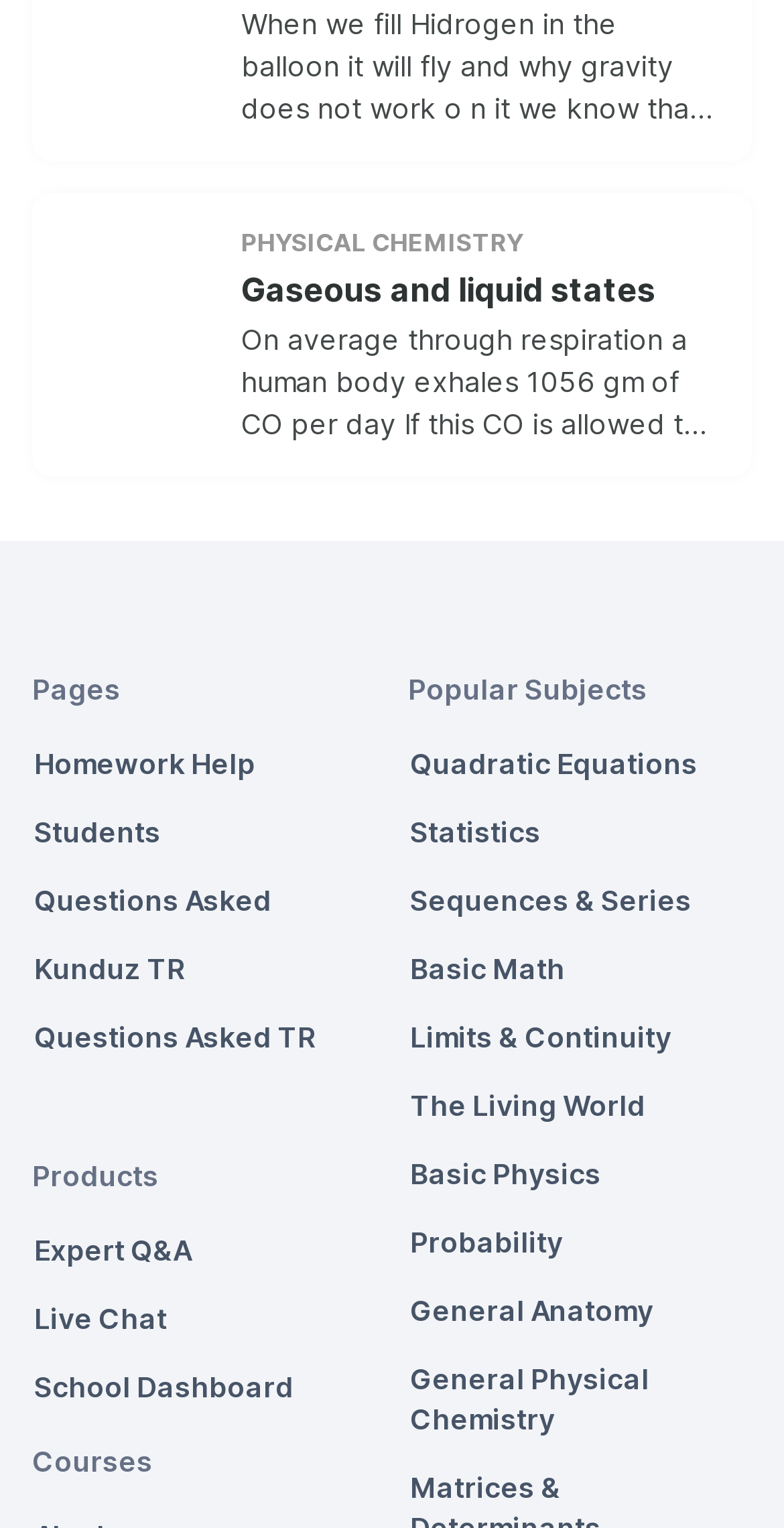Identify the coordinates of the bounding box for the element that must be clicked to accomplish the instruction: "Go to 'Homework Help'".

[0.041, 0.486, 0.328, 0.515]